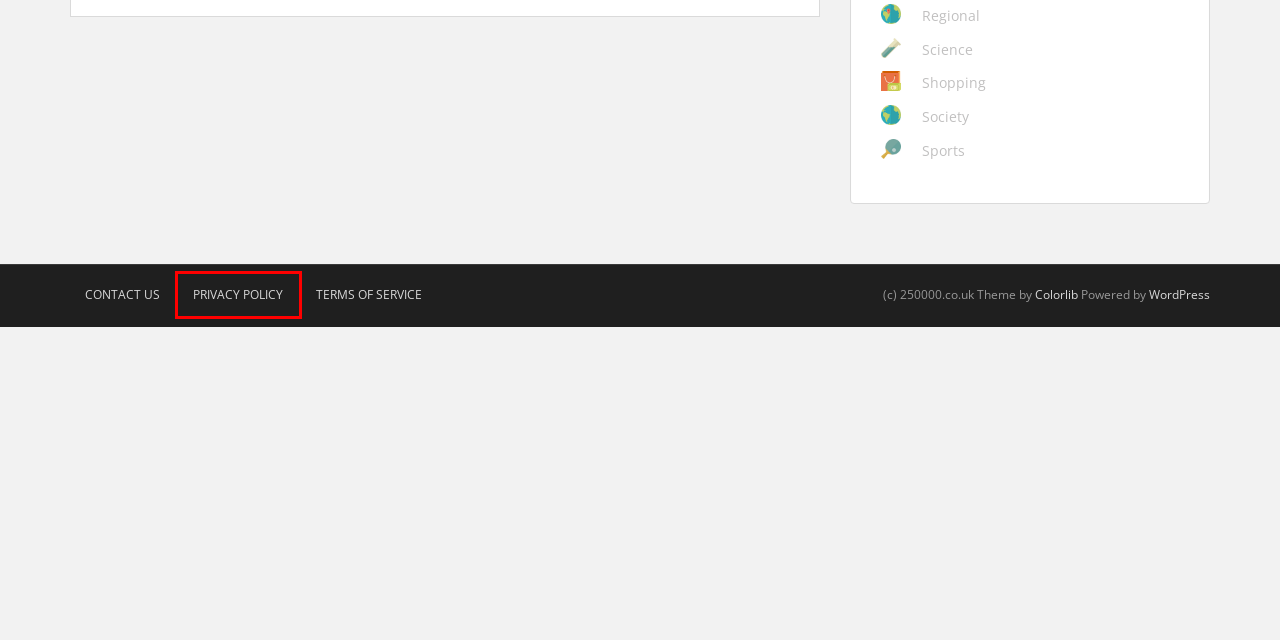Given a screenshot of a webpage featuring a red bounding box, identify the best matching webpage description for the new page after the element within the red box is clicked. Here are the options:
A. Regional Directory – 250000
B. Privacy Policy – 250000
C. Society Directory – 250000
D. Science Directory – 250000
E. Terms of Service – 250000
F. Shopping Directory – 250000
G. Blog Tool, Publishing Platform, and CMS – WordPress.org
H. WordPress Themes & Website Templates - Colorlib

B